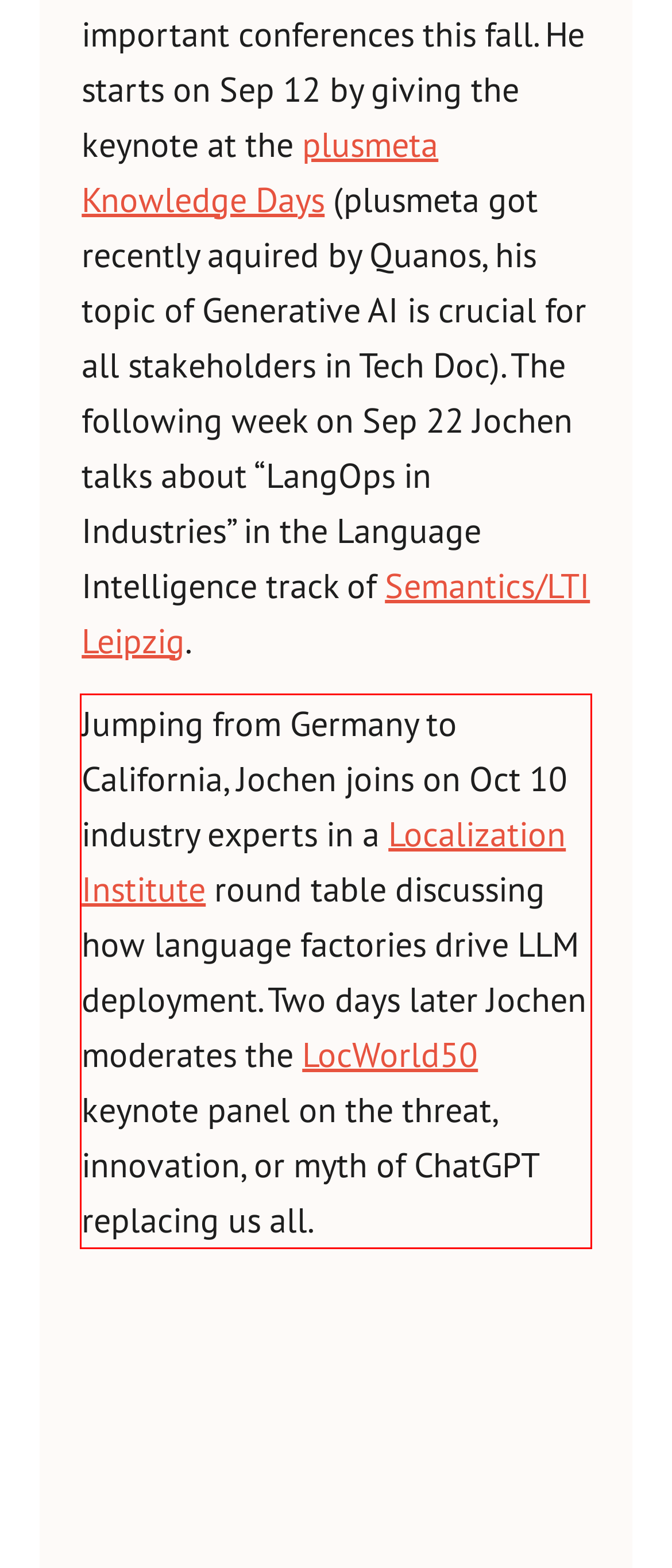Given a screenshot of a webpage with a red bounding box, extract the text content from the UI element inside the red bounding box.

Jumping from Germany to California, Jochen joins on Oct 10 industry experts in a Localization Institute round table discussing how language factories drive LLM deployment. Two days later Jochen moderates the LocWorld50 keynote panel on the threat, innovation, or myth of ChatGPT replacing us all.